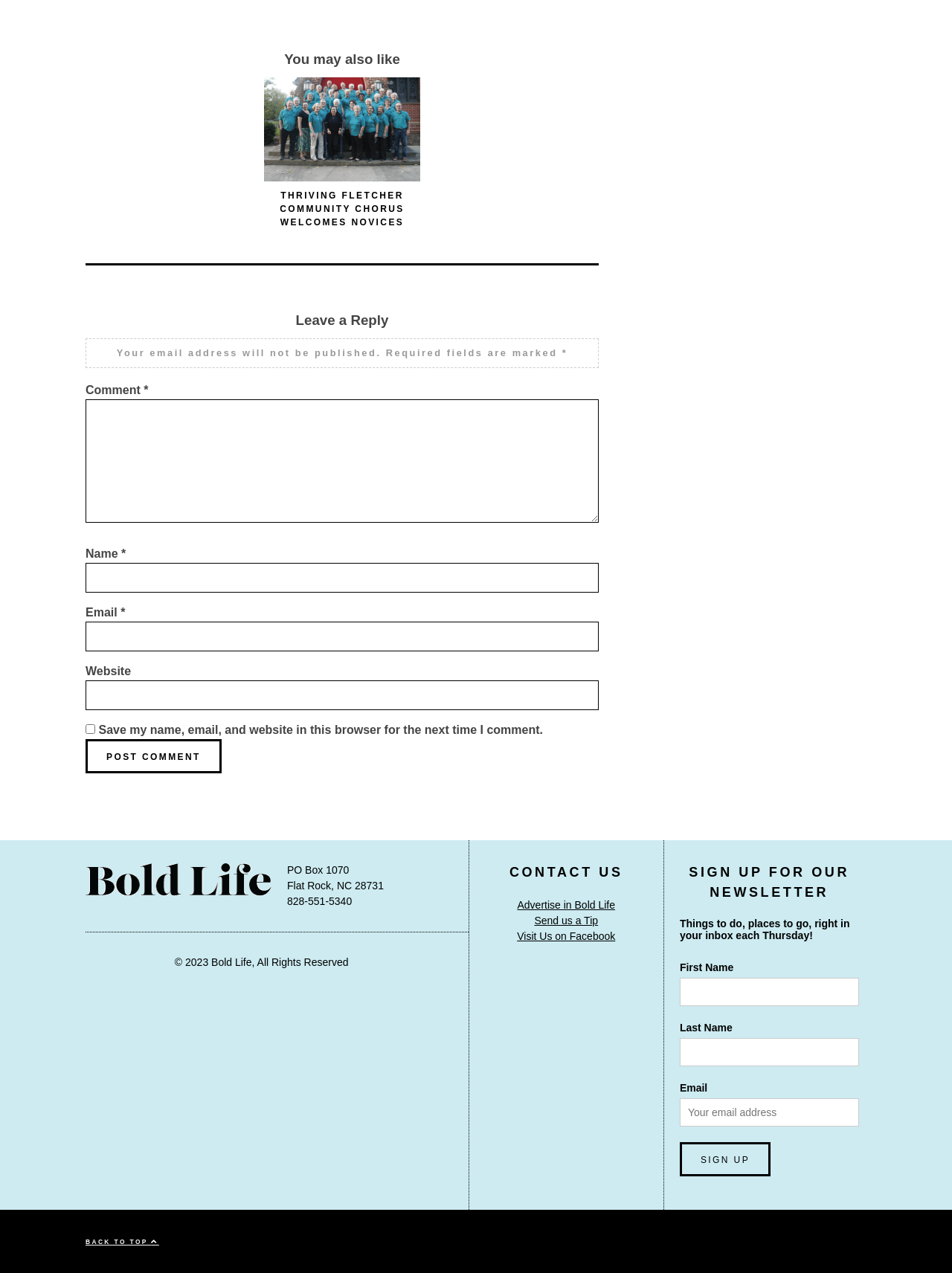Determine the bounding box coordinates for the HTML element described here: "parent_node: Email * aria-describedby="email-notes" name="email"".

[0.09, 0.489, 0.629, 0.512]